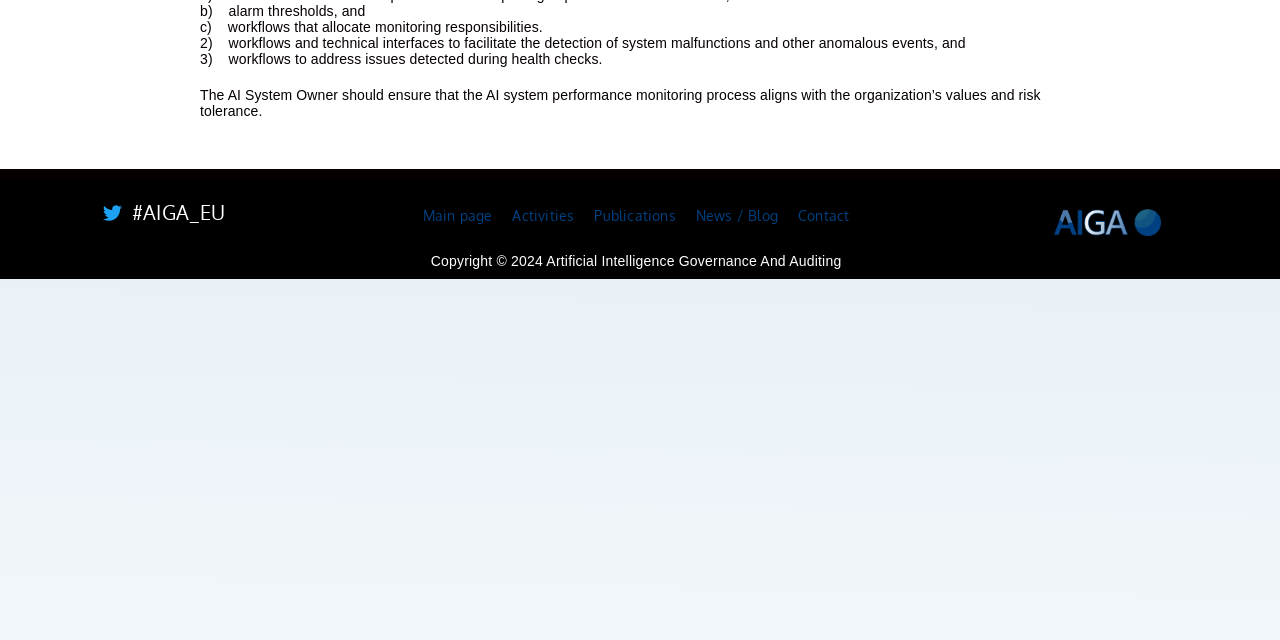Bounding box coordinates are specified in the format (top-left x, top-left y, bottom-right x, bottom-right y). All values are floating point numbers bounded between 0 and 1. Please provide the bounding box coordinate of the region this sentence describes: News / Blog

[0.536, 0.312, 0.616, 0.365]